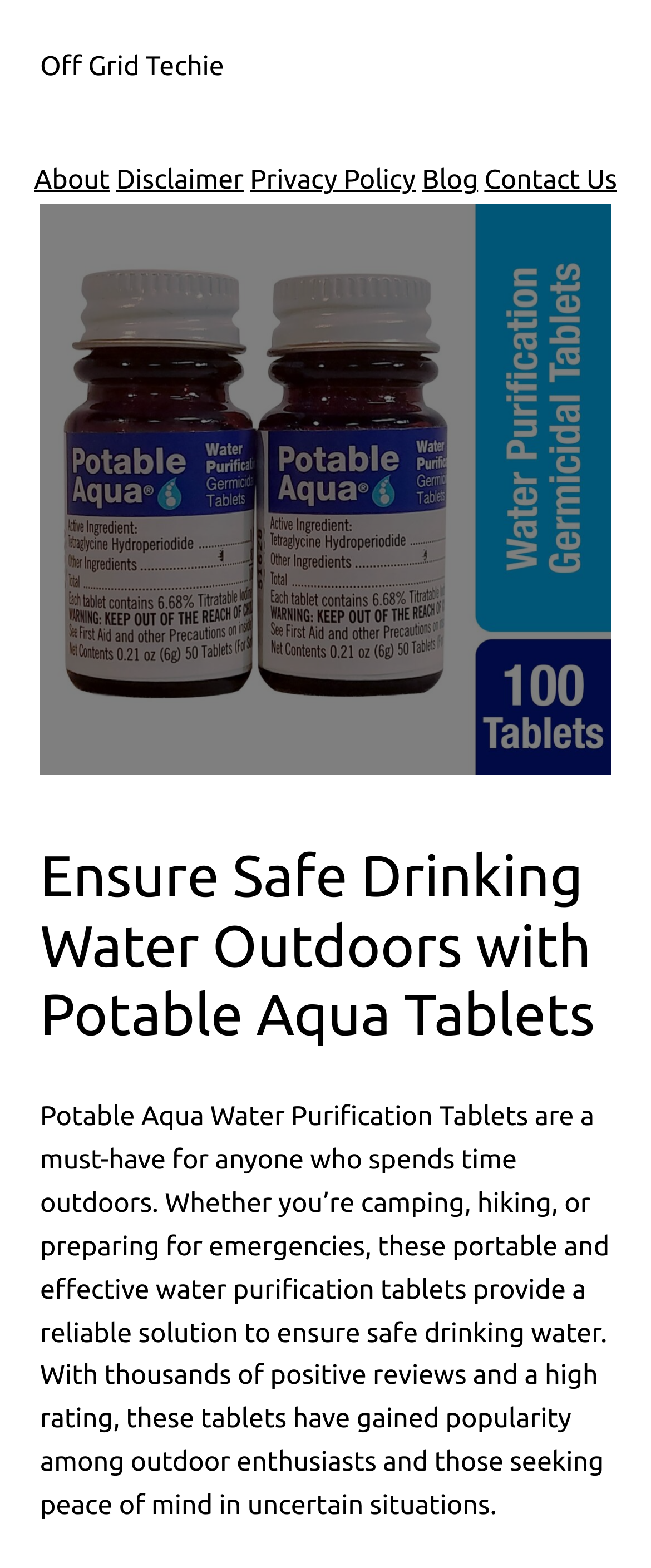Locate and extract the headline of this webpage.

Ensure Safe Drinking Water Outdoors with Potable Aqua Tablets